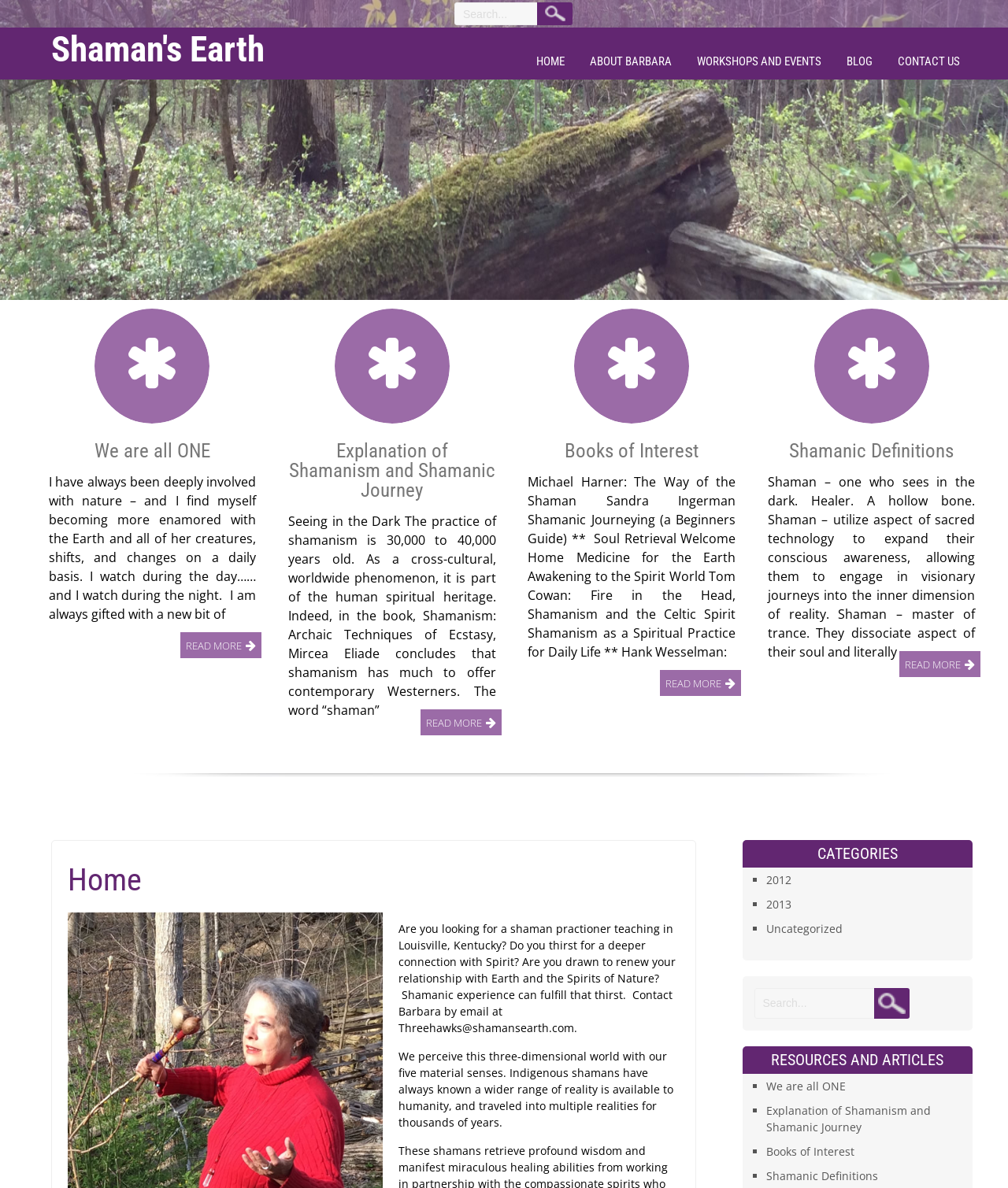Select the bounding box coordinates of the element I need to click to carry out the following instruction: "Contact Barbara".

[0.395, 0.775, 0.67, 0.857]